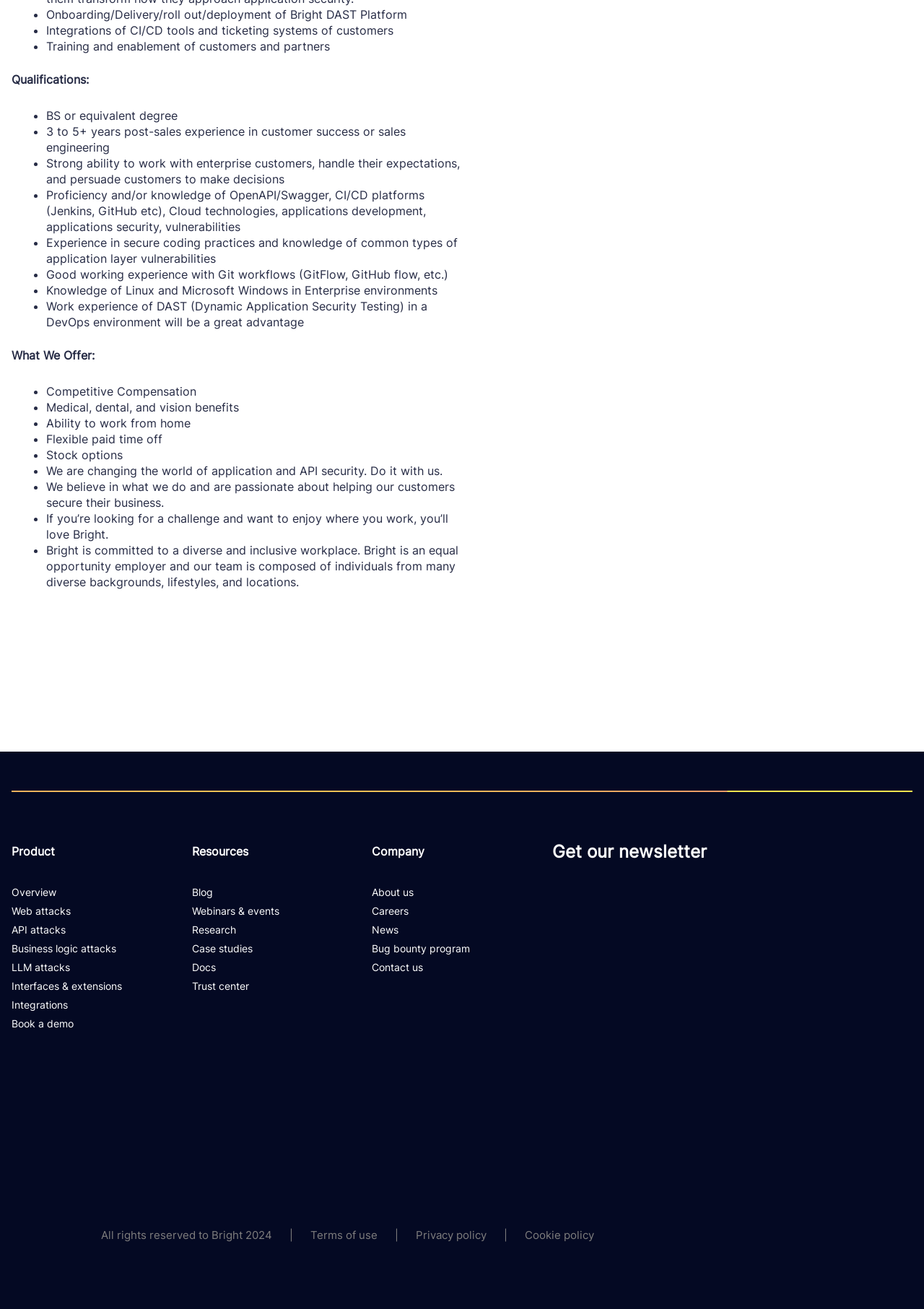What is the job title of the described position?
Please provide a comprehensive answer to the question based on the webpage screenshot.

Based on the webpage content, the job title is mentioned in the context of qualifications and responsibilities, indicating that the webpage is describing a job opening for a Customer Success Engineer.